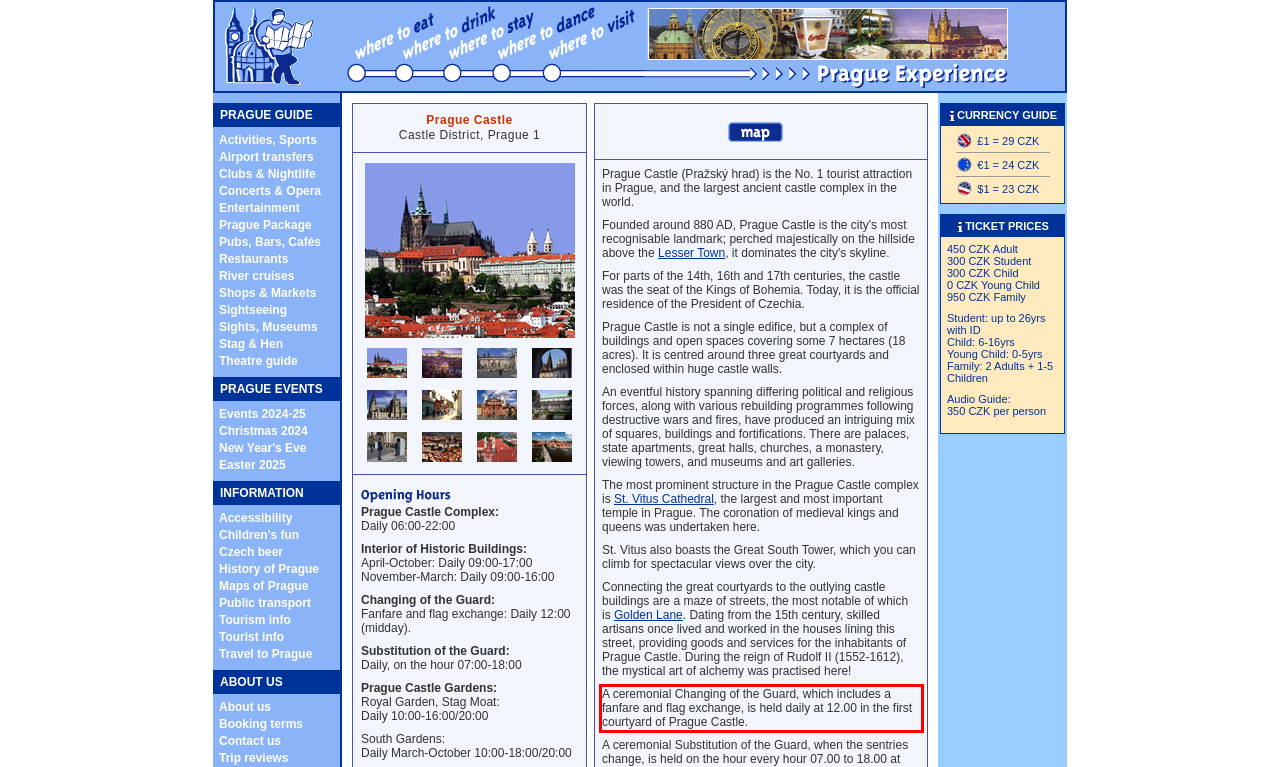Look at the webpage screenshot and recognize the text inside the red bounding box.

A ceremonial Changing of the Guard, which includes a fanfare and flag exchange, is held daily at 12.00 in the first courtyard of Prague Castle.